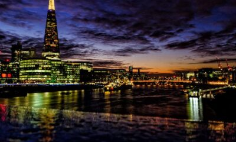Please answer the following question using a single word or phrase: 
What is the color of the sky in the image?

Dark blues to warm oranges